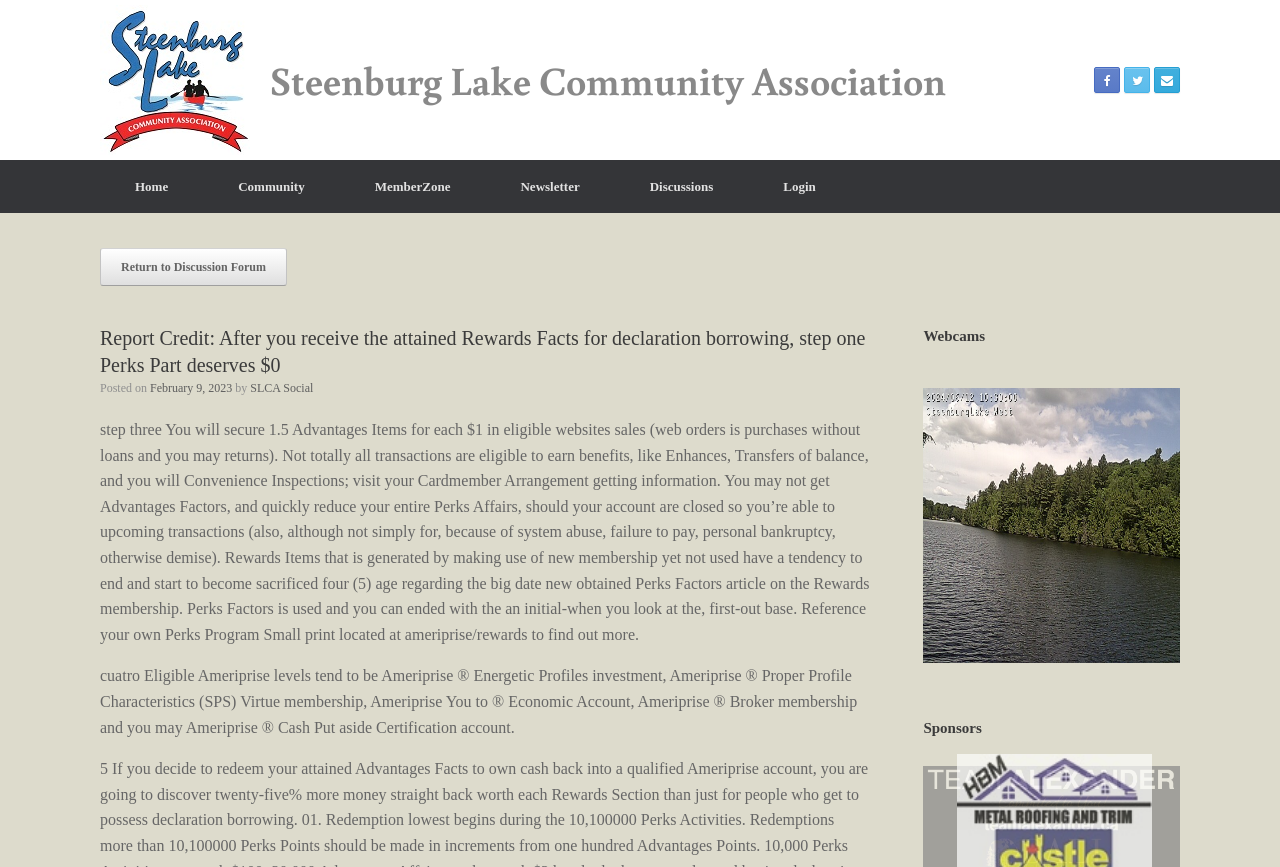Answer the question in a single word or phrase:
What is the name of the community association?

Steenburg Lake Community Association